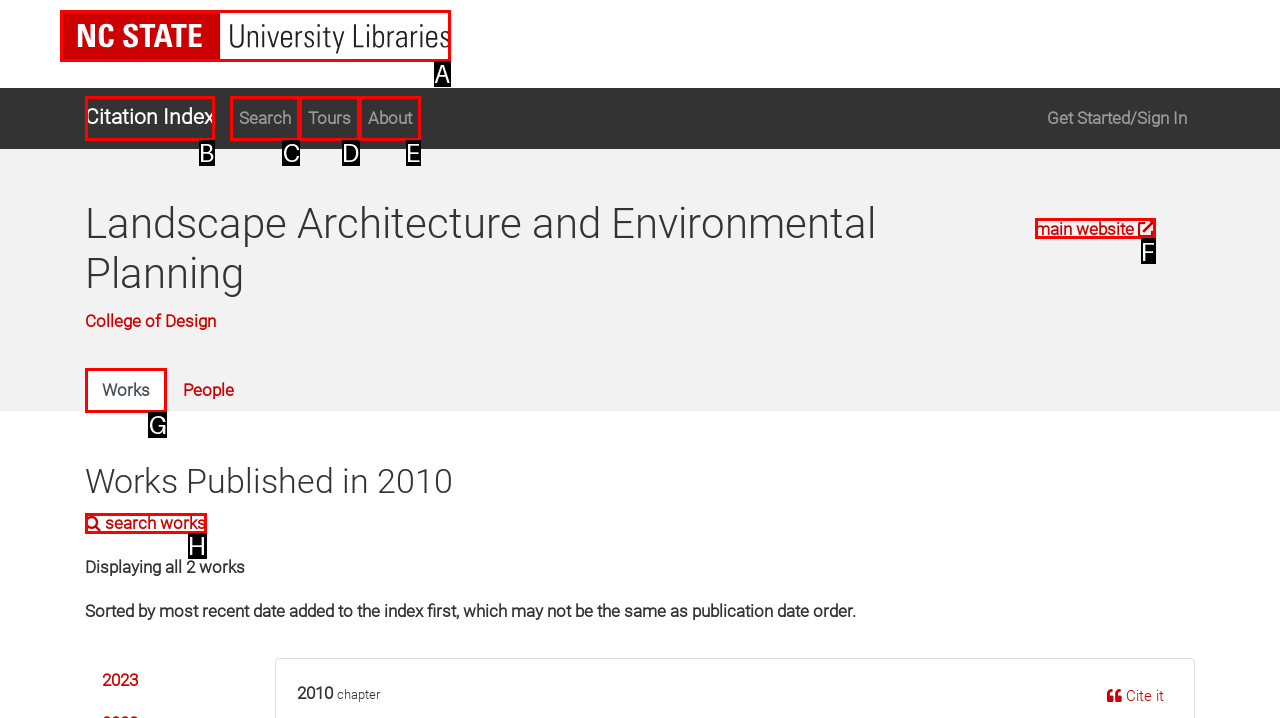Refer to the description: aria-label="nc state university libraries logo" and choose the option that best fits. Provide the letter of that option directly from the options.

A